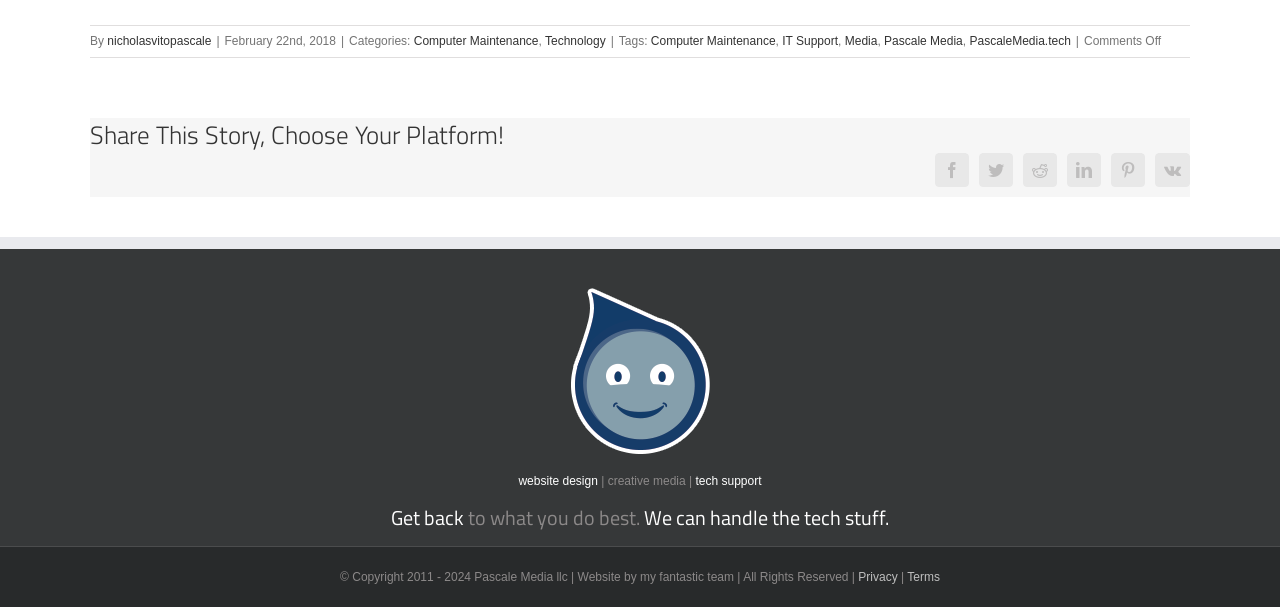What is the author's name?
Using the image, provide a detailed and thorough answer to the question.

The author's name is mentioned in the top section of the webpage, next to the 'By' text, as a link 'nicholasvitopascale'.